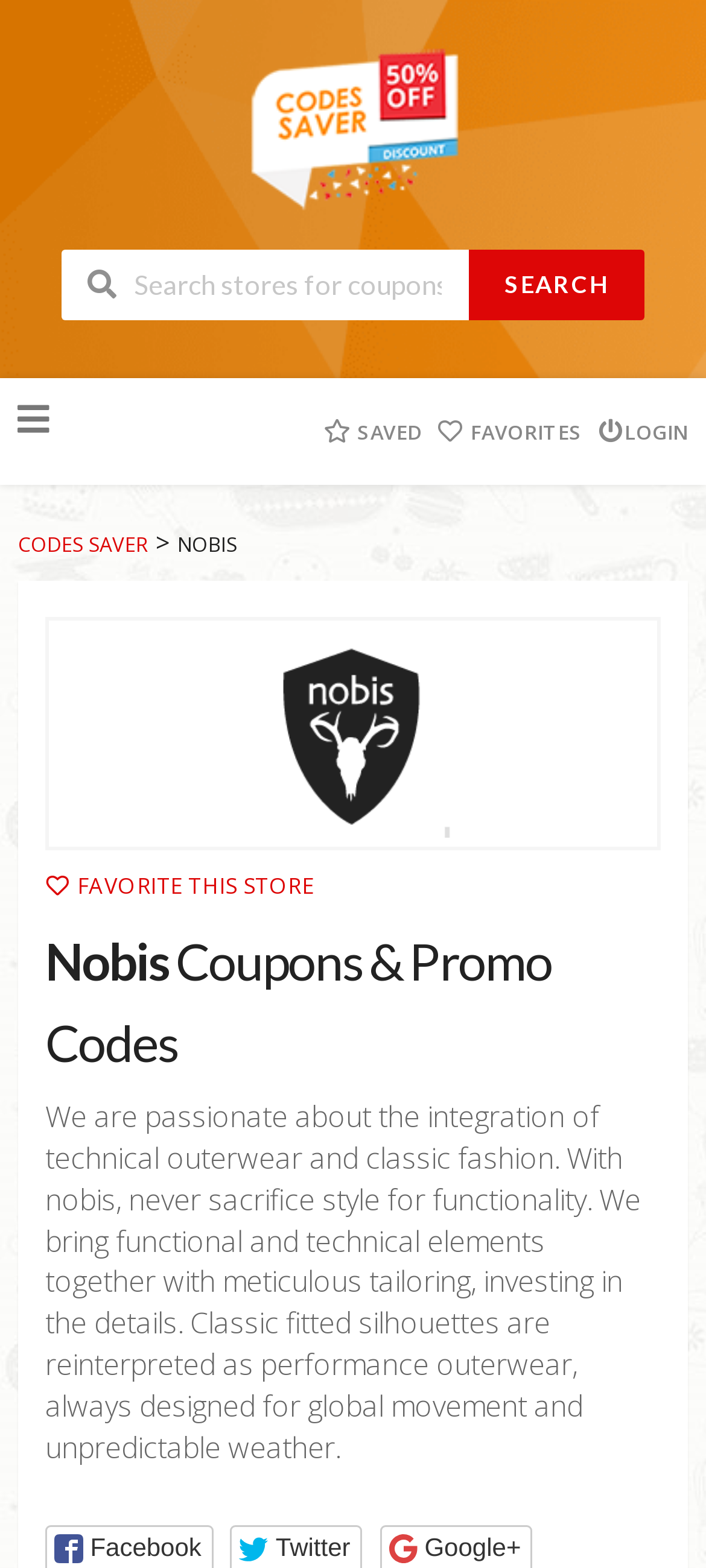Respond with a single word or phrase:
What is the function of the 'FAVORITE THIS STORE' button?

Mark store as favorite